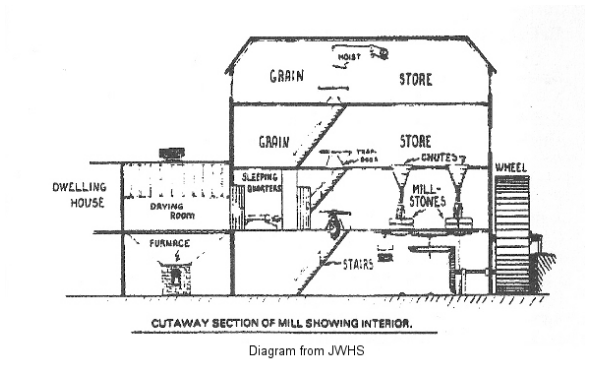Provide a thorough description of the image, including all visible elements.

The image depicts a detailed cutaway diagram of a traditional mill, showcasing its interior layout and various functional areas. The diagram is labeled to highlight specific sections, including the grain storage areas at the top, labeled "GRAIN" and "STORE," where the raw materials are collected before processing. Below these, there are marked channels for grain transport, leading to the "MILL-STONES," where the grinding process occurs.

On the left side, the depiction of the "DWELLING HOUSE" includes spaces such as the "SLEEPING QUARTERS," "DRYING ROOM," and "FURNACE," indicating the mill's dual purpose as both a working facility and a living space for operators. The staircase leading from the lower levels connects to the upper levels, facilitating movement throughout the structure. This educational illustration serves to provide insight into the operational aspects and living conditions associated with the mill, contributing to a better understanding of historical milling practices. The diagram is sourced from JWHS, indicating its historical significance and origin.